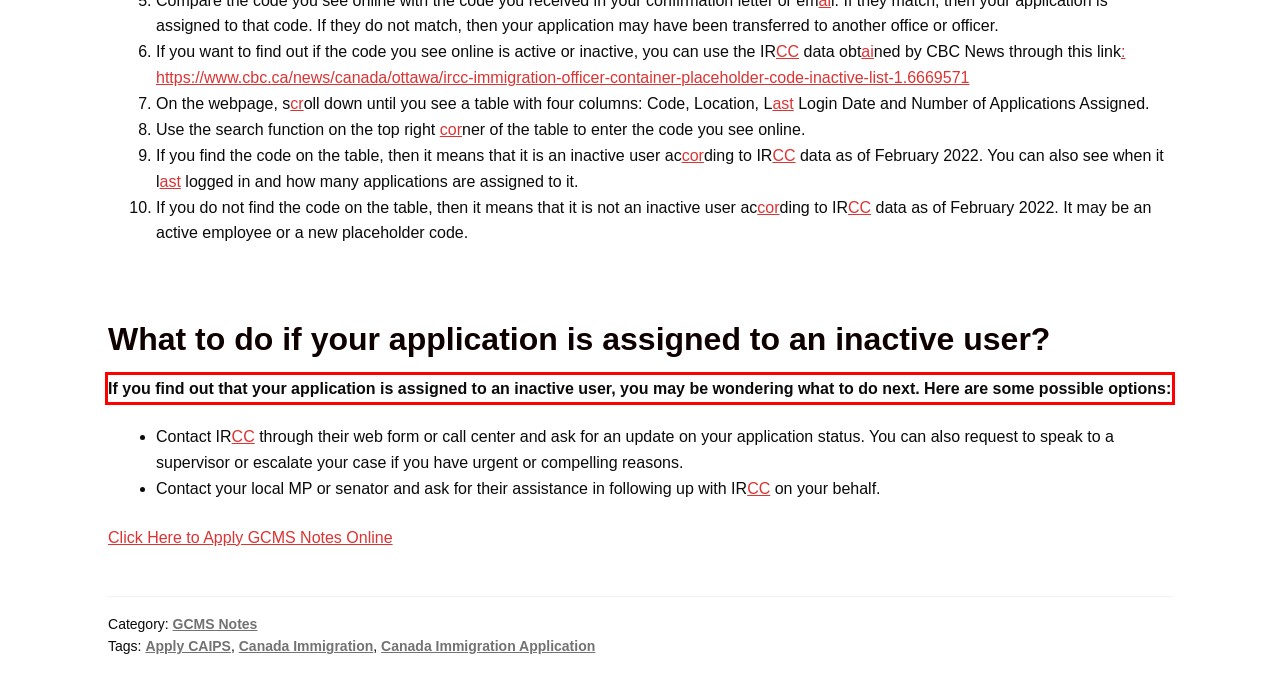Please examine the webpage screenshot containing a red bounding box and use OCR to recognize and output the text inside the red bounding box.

If you find out that your application is assigned to an inactive user, you may be wondering what to do next. Here are some possible options: